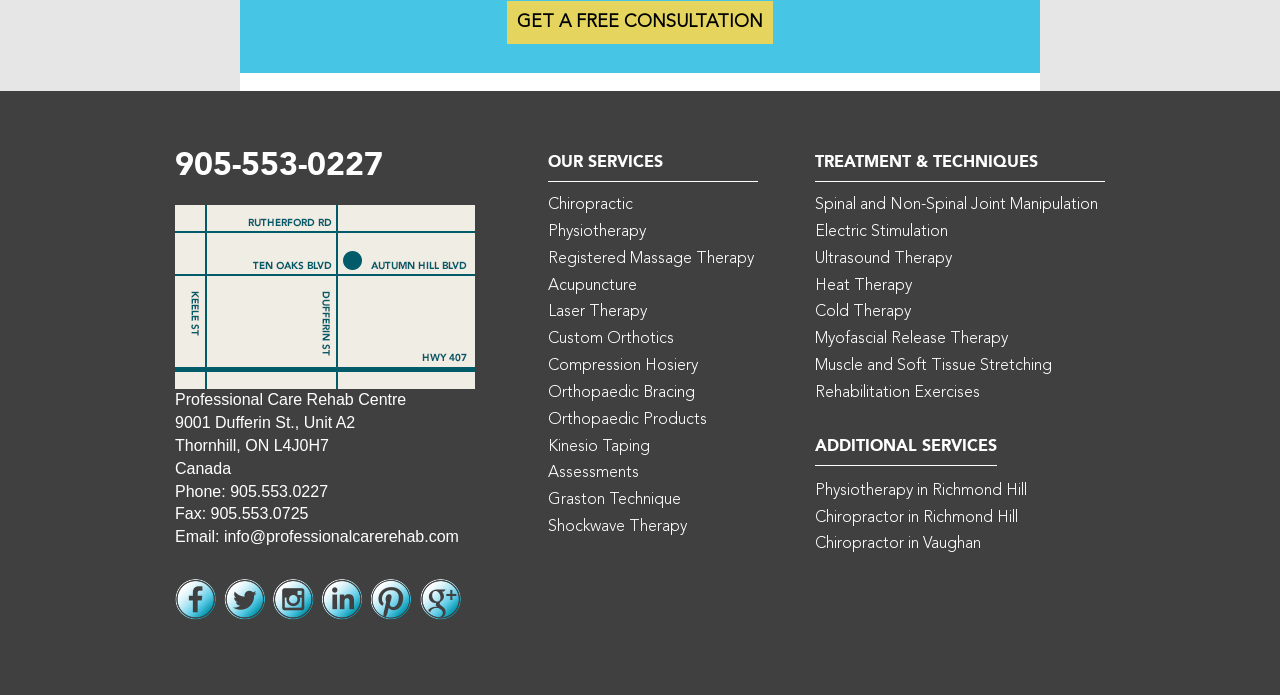Locate the bounding box coordinates of the element that should be clicked to fulfill the instruction: "Send an email".

[0.175, 0.76, 0.359, 0.785]